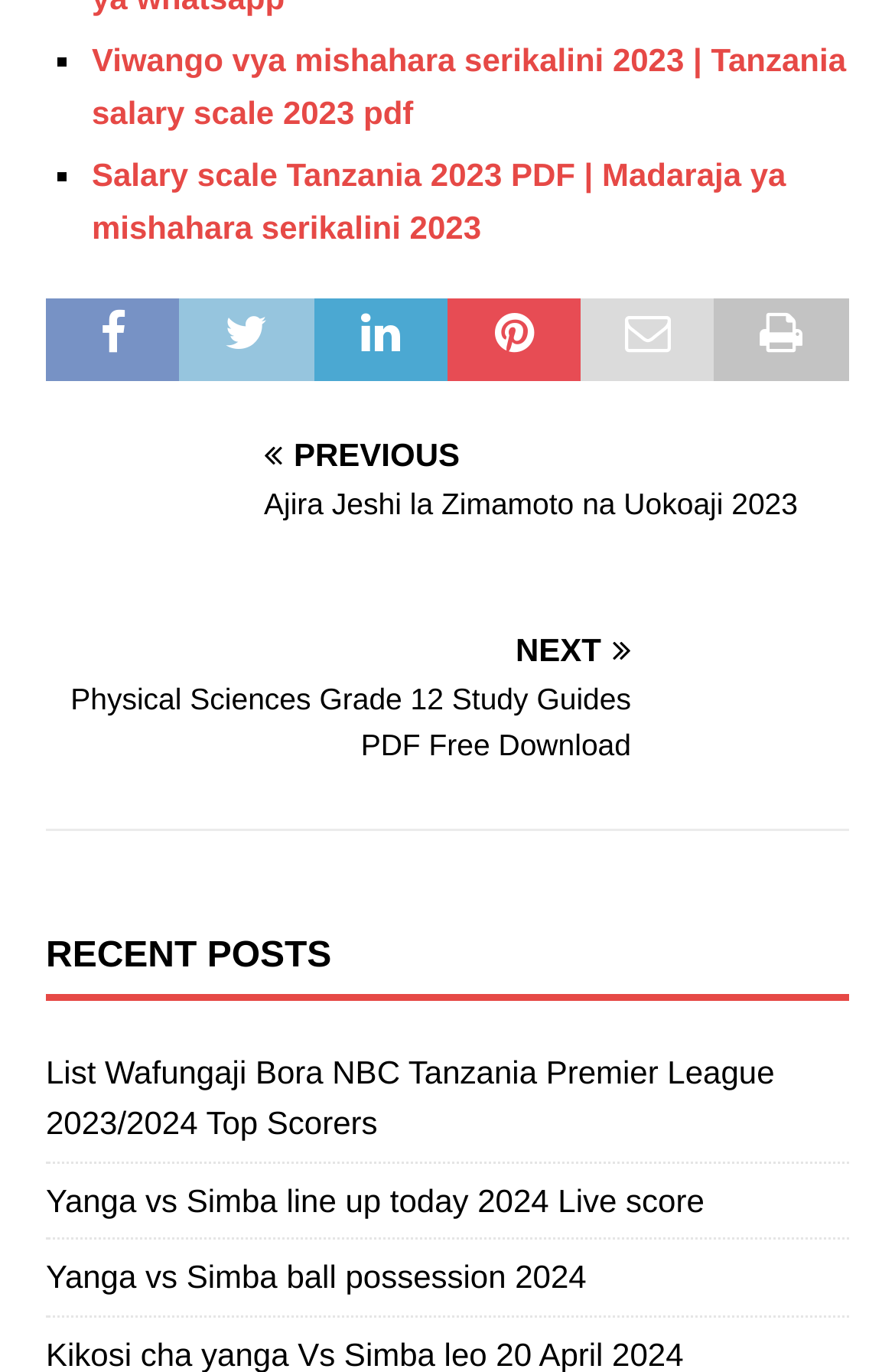Identify the bounding box coordinates of the clickable section necessary to follow the following instruction: "View Tanzania salary scale 2023 pdf". The coordinates should be presented as four float numbers from 0 to 1, i.e., [left, top, right, bottom].

[0.103, 0.031, 0.945, 0.095]